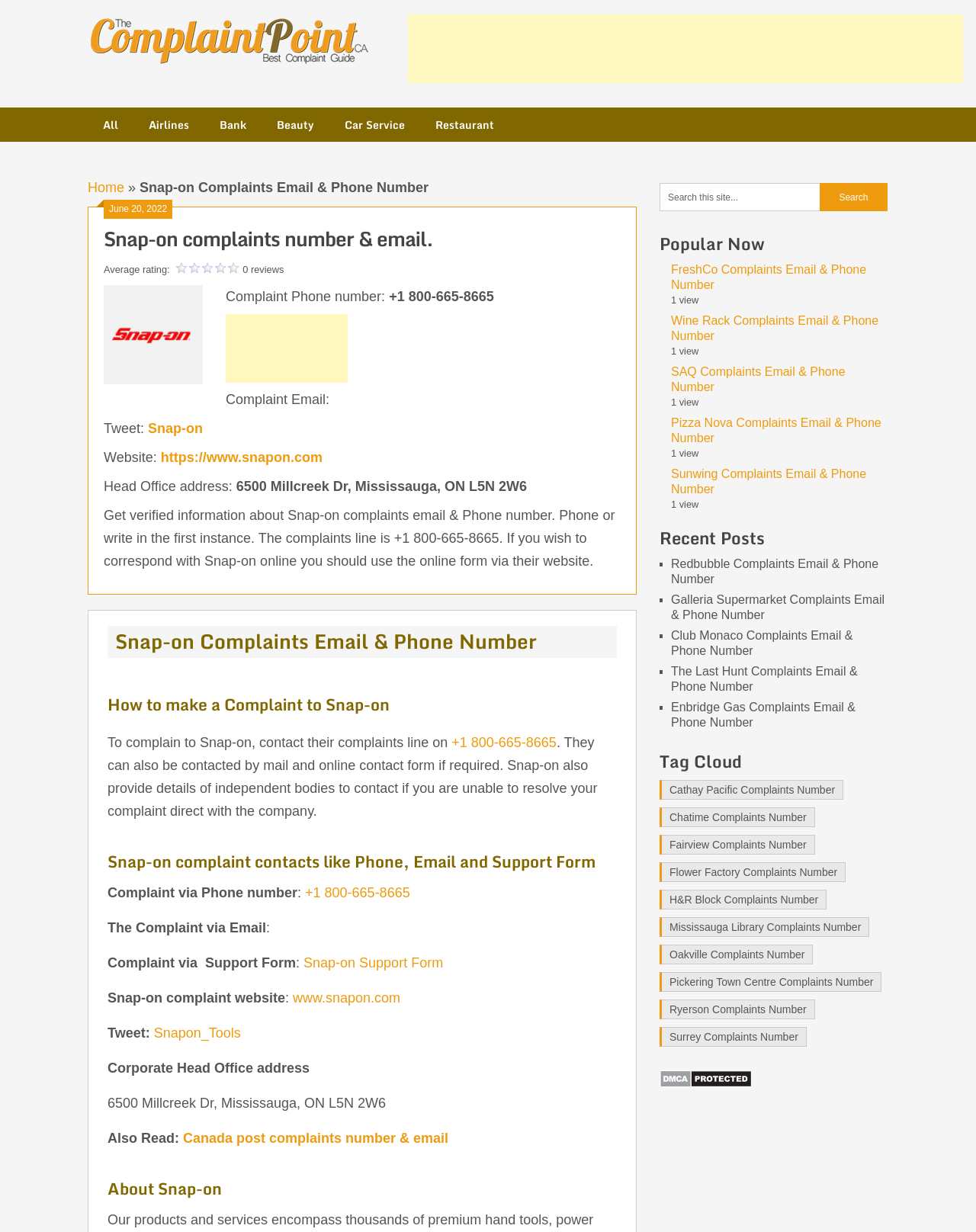Given the webpage screenshot and the description, determine the bounding box coordinates (top-left x, top-left y, bottom-right x, bottom-right y) that define the location of the UI element matching this description: Beauty

[0.268, 0.087, 0.338, 0.115]